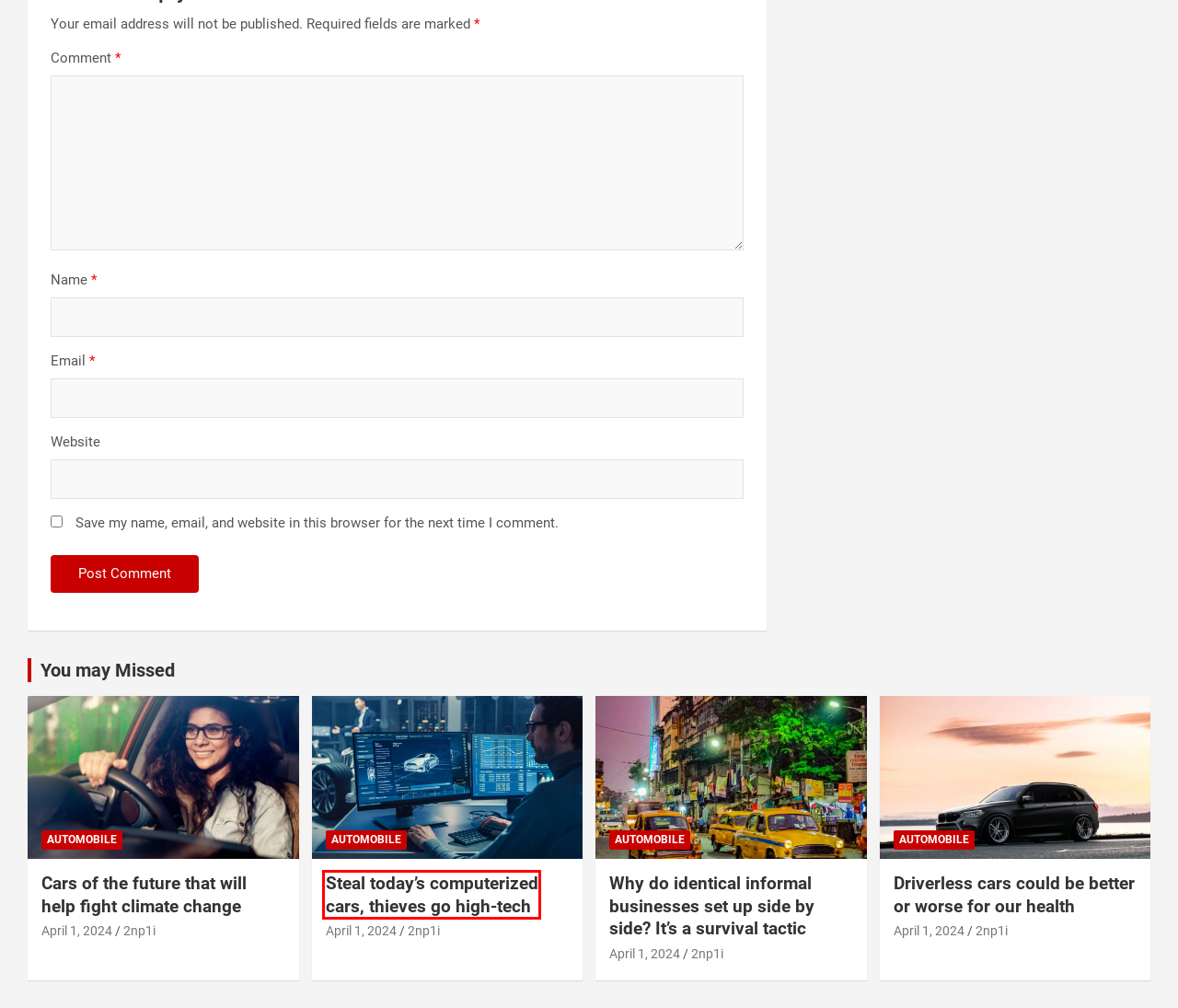A screenshot of a webpage is given with a red bounding box around a UI element. Choose the description that best matches the new webpage shown after clicking the element within the red bounding box. Here are the candidates:
A. Innovative Tools and Equipment for Efficient Concrete Removal
B. Cleaning
C. Why do identical informal businesses set up side by side? It’s a survival tactic
D. Cars of the future that will help fight climate change
E. Driverless cars could be better or worse for our health
F. Home Decor
G. Steal today’s computerized cars, thieves go high-tech
H. Marble Basics is a complex home decor.

G